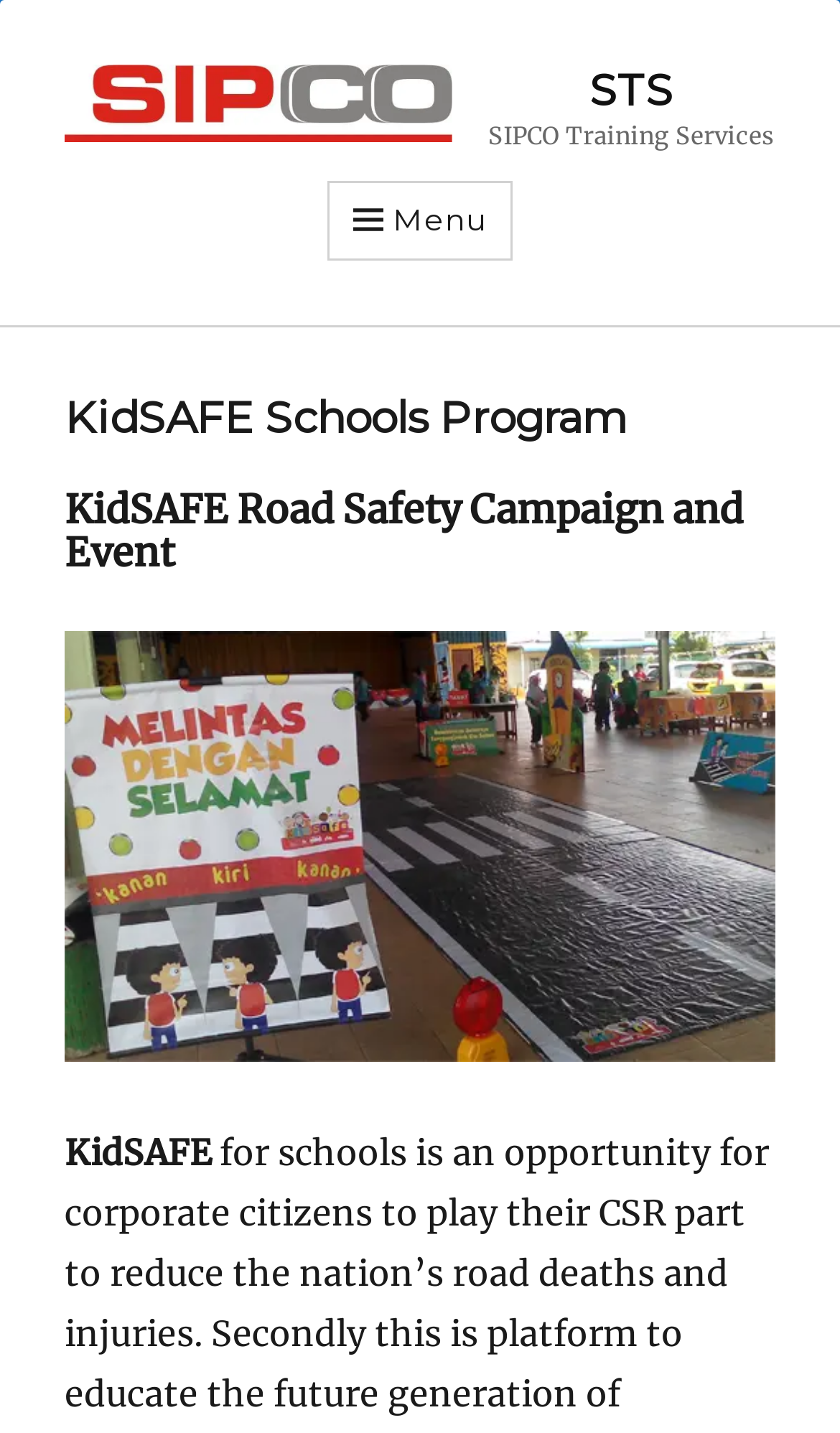Locate the bounding box of the UI element described in the following text: "alt="STS"".

[0.077, 0.055, 0.538, 0.085]